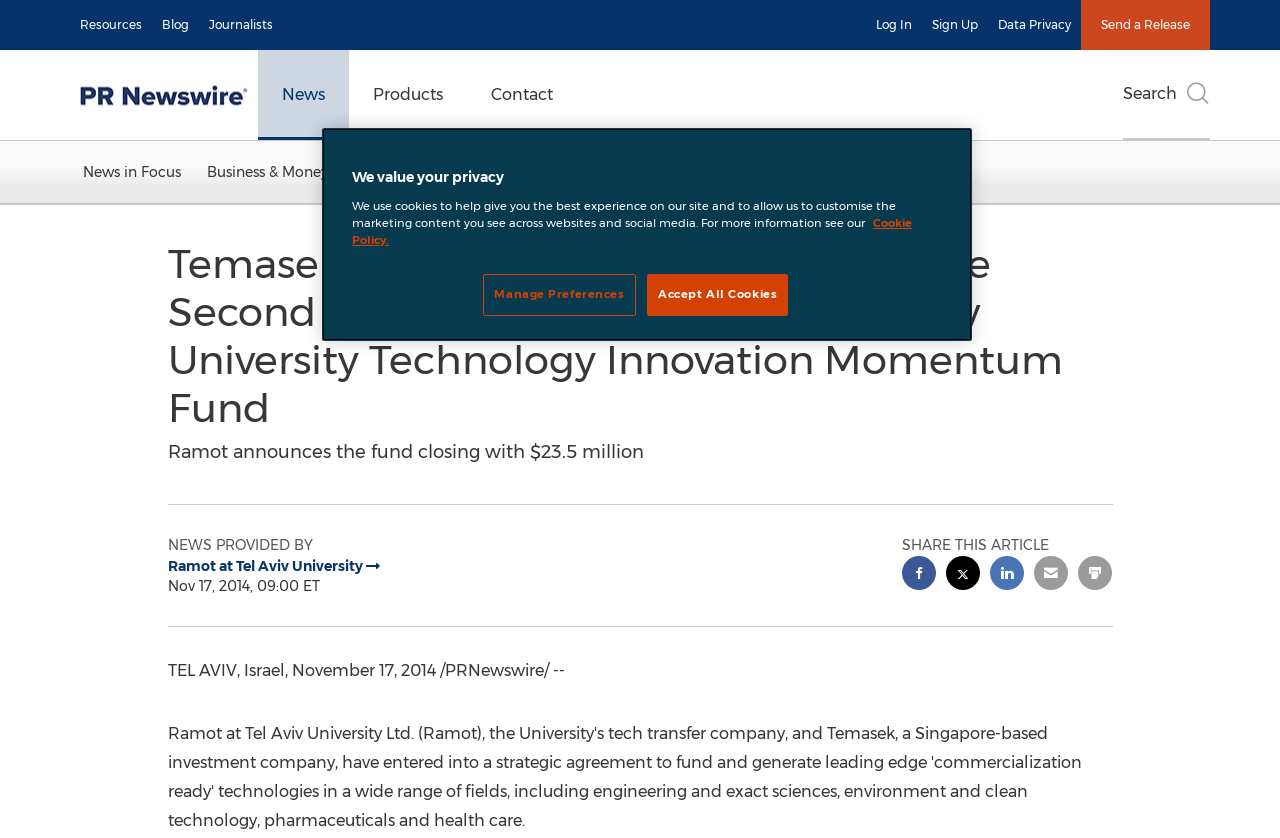Generate a thorough description of the webpage.

The webpage appears to be a news article page from PR Newswire. At the top, there is a primary navigation menu with links to "Resources", "Blog", "Journalists", "Log In", "Sign Up", "Data Privacy", and "Send a Release". Below this, there is a secondary navigation menu with links to "Cision PR Newswire: news distribution, targeting and monitoring home", "News", "Products", and "Contact". 

On the right side of the secondary navigation menu, there is a search button. Below the secondary navigation menu, there is a news navigation menu with buttons to "News in Focus", "Business & Money", "Science & Tech", "Lifestyle & Health", "Policy & Public Interest", and "People & Culture".

The main content of the page is an article with the title "Temasek, Following Tata, Will Become the Second Lead Investor in Ramot at Tel Aviv University Technology Innovation Momentum Fund". The article has a heading, followed by a subheading "Ramot announces the fund closing with $23.5 million". There is a horizontal separator below the subheading, followed by the text "NEWS PROVIDED BY" and a link to "Ramot at Tel Aviv University". The article also includes the date "Nov 17, 2014, 09:00 ET".

Below the article, there are social media sharing links to Facebook, Twitter, LinkedIn, and email, as well as a link to print the current page. There is another horizontal separator, followed by the text "TEL AVIV, Israel" and "November 17, 2014". The article continues with the text "/PRNewswire/ -- Ramot at Tel Aviv University Ltd. (Ramot), the University's tech transfer company, and Temasek, a Singapore-based investment company, have...".

At the bottom of the page, there is a cookie banner with a heading "We value your privacy" and a message about the use of cookies on the site. There are buttons to "Accept All Cookies" and "Manage Preferences".